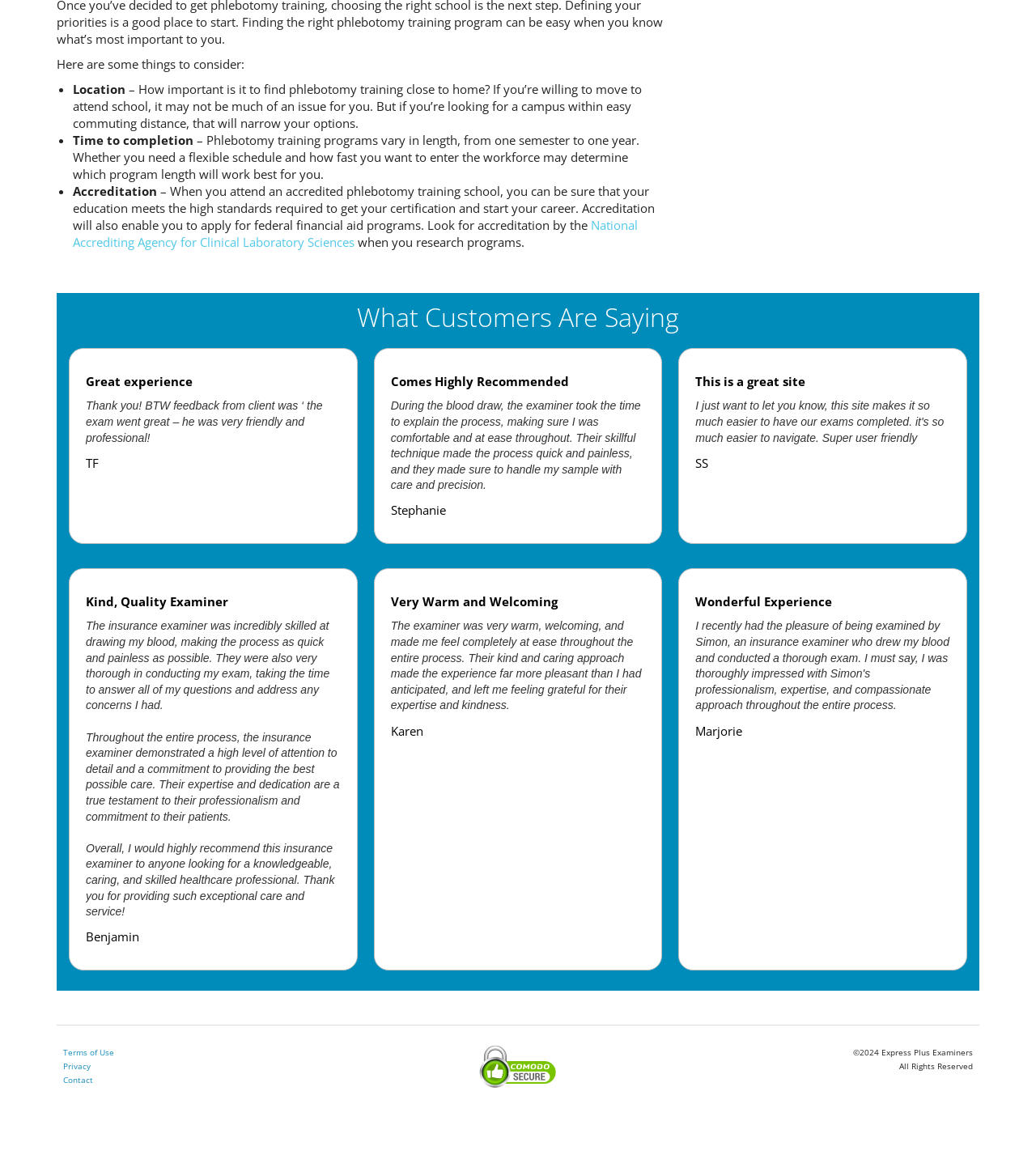What is the name of the accrediting agency mentioned on the webpage?
Use the image to give a comprehensive and detailed response to the question.

The webpage mentions that students should look for accreditation by the National Accrediting Agency for Clinical Laboratory Sciences when researching phlebotomy training programs. This agency is responsible for ensuring that the programs meet high standards and are eligible for federal financial aid.